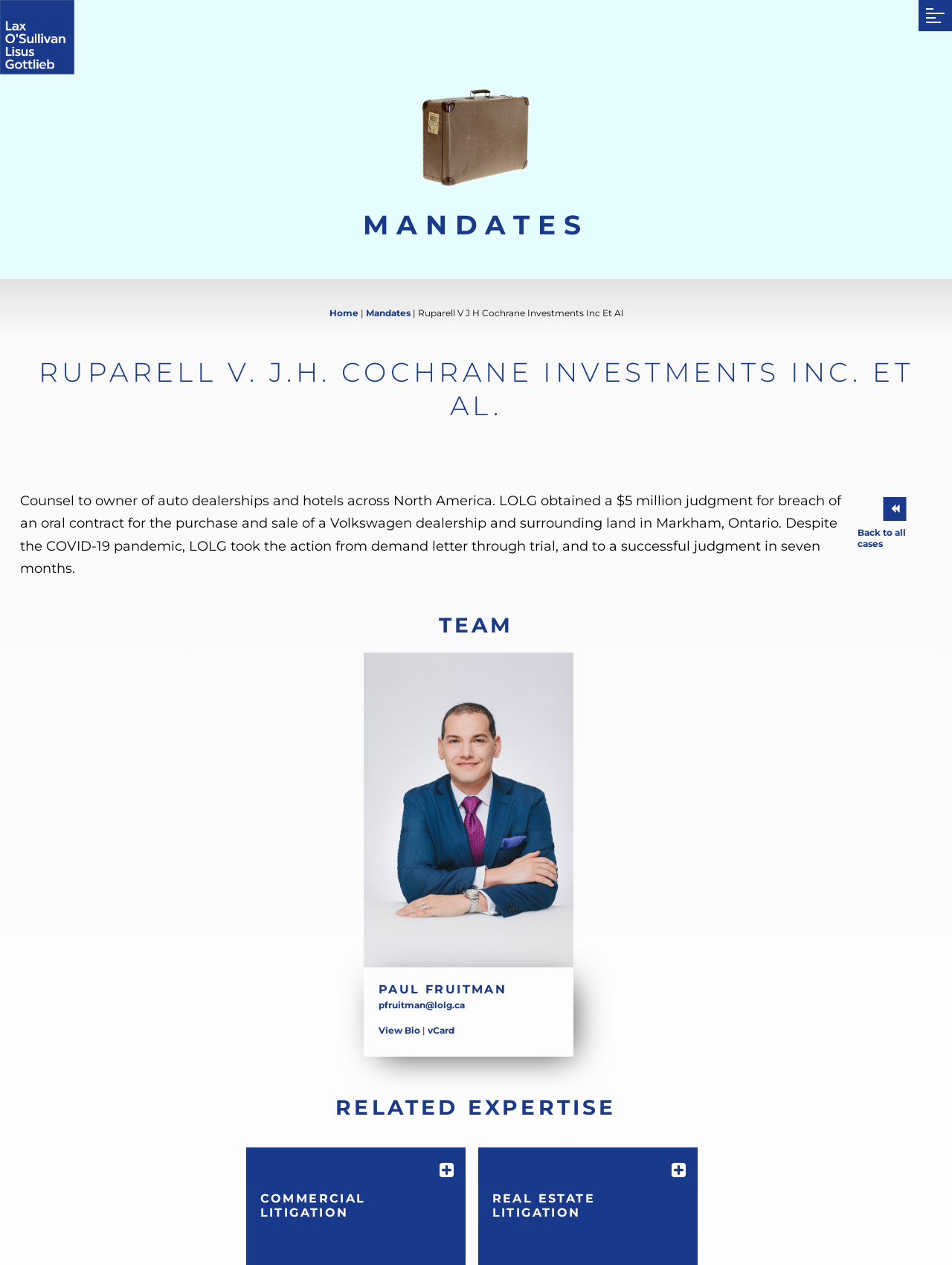Find and indicate the bounding box coordinates of the region you should select to follow the given instruction: "Go to the home page".

[0.346, 0.243, 0.376, 0.252]